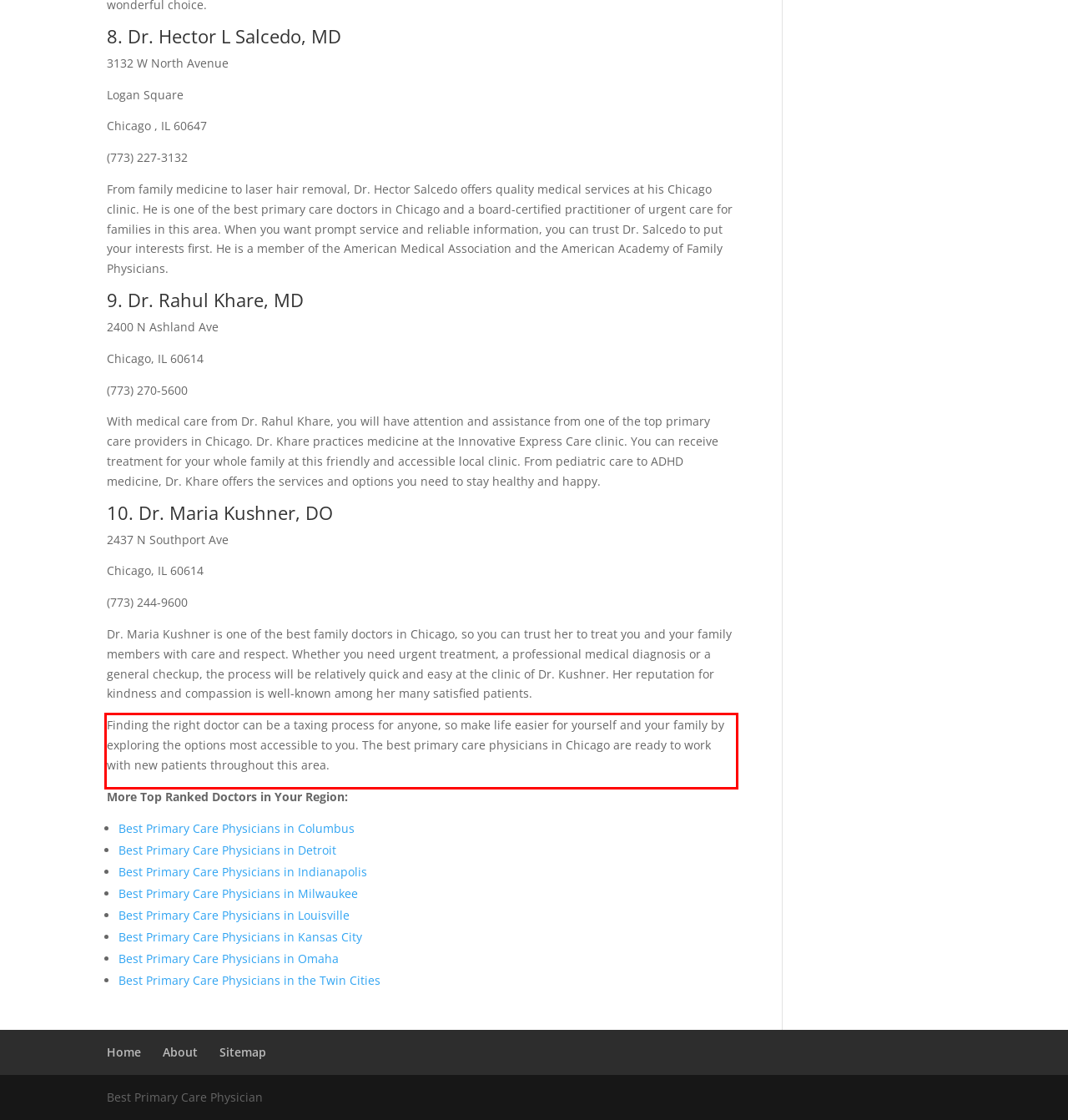Examine the webpage screenshot and use OCR to obtain the text inside the red bounding box.

Finding the right doctor can be a taxing process for anyone, so make life easier for yourself and your family by exploring the options most accessible to you. The best primary care physicians in Chicago are ready to work with new patients throughout this area.